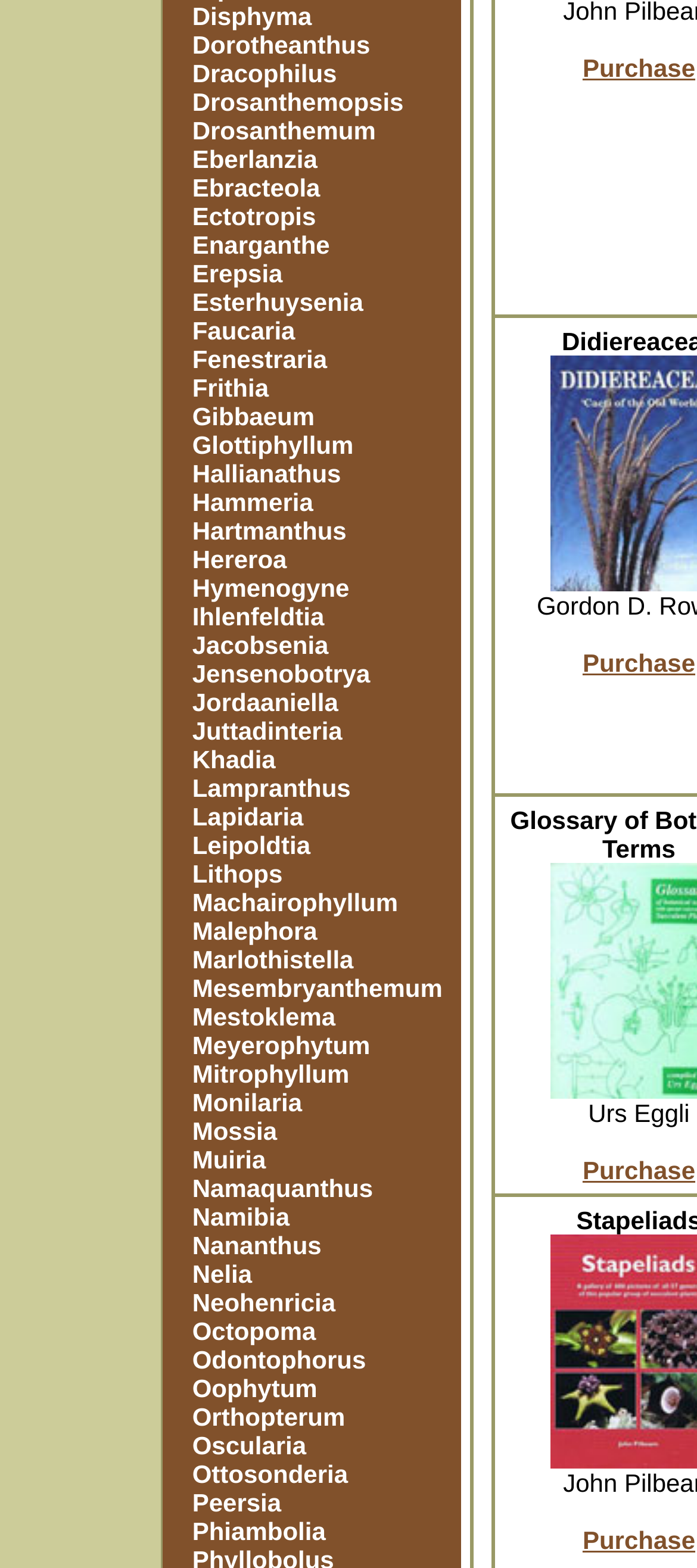Could you locate the bounding box coordinates for the section that should be clicked to accomplish this task: "go to Eberlanzia".

[0.276, 0.092, 0.455, 0.111]